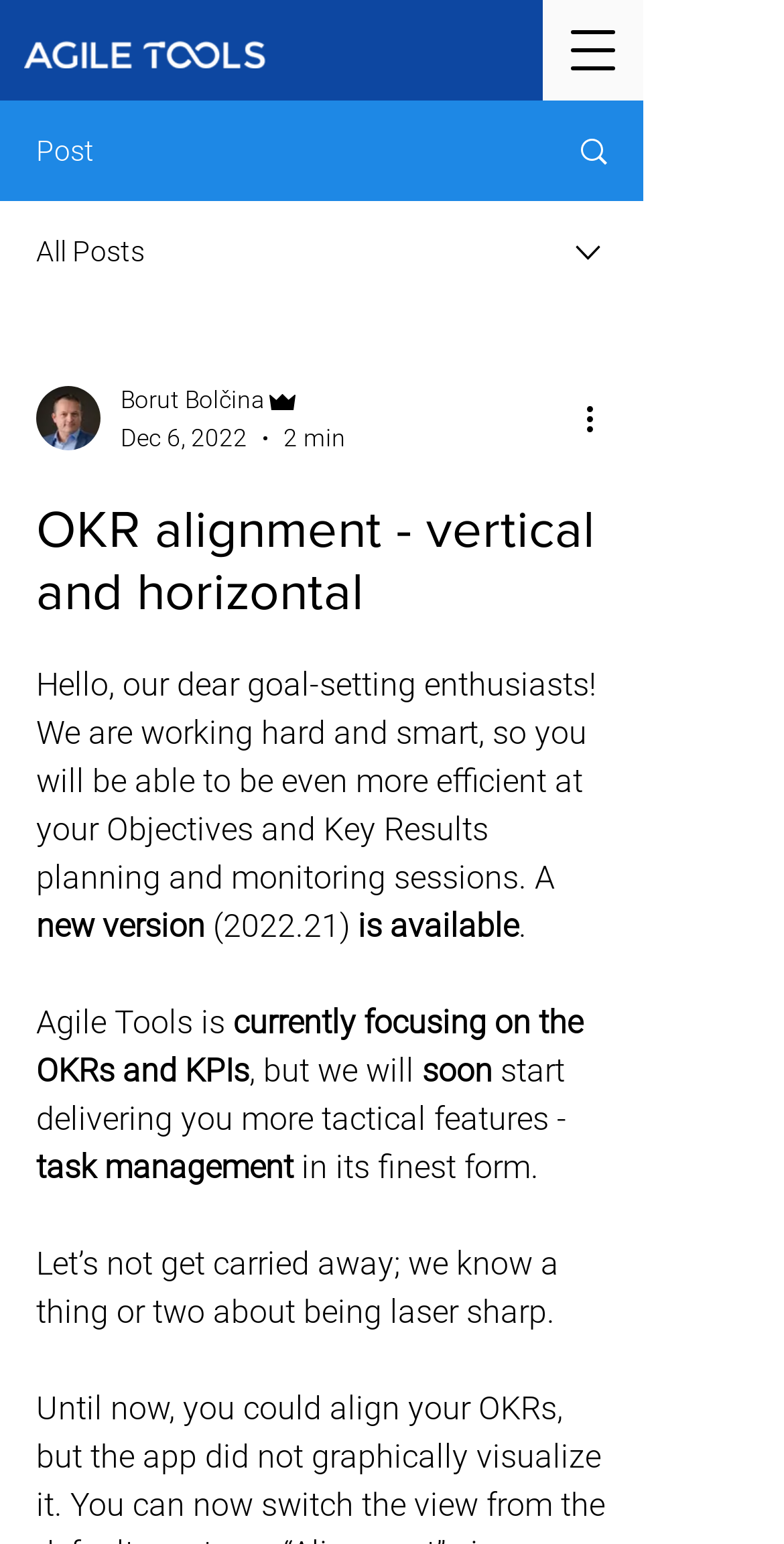What is the logo of Agile Tools?
Answer with a single word or short phrase according to what you see in the image.

Agile Tools Logo White